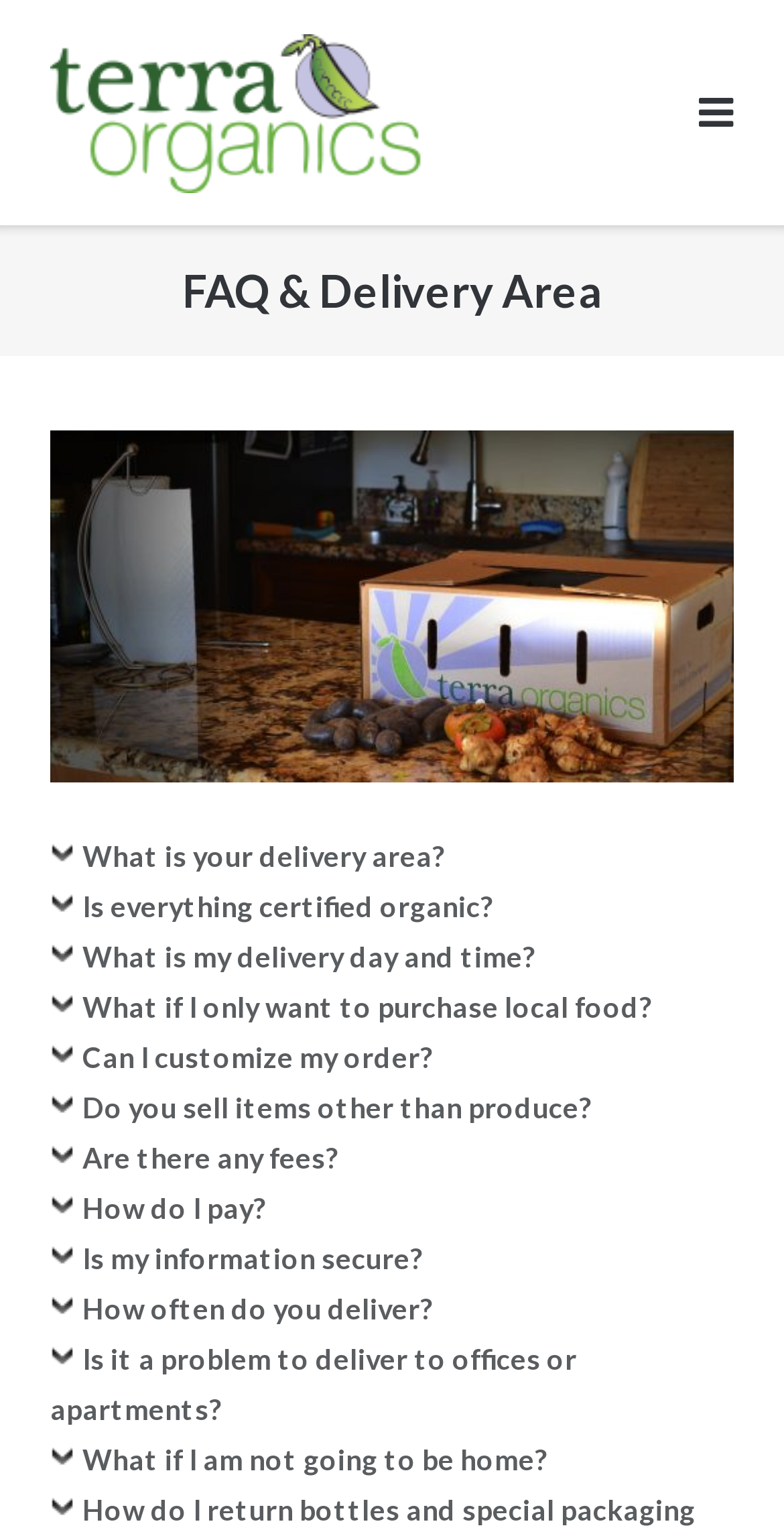Is there a search button on the webpage?
Give a comprehensive and detailed explanation for the question.

I did not find any button or element that suggests a search functionality on the webpage.